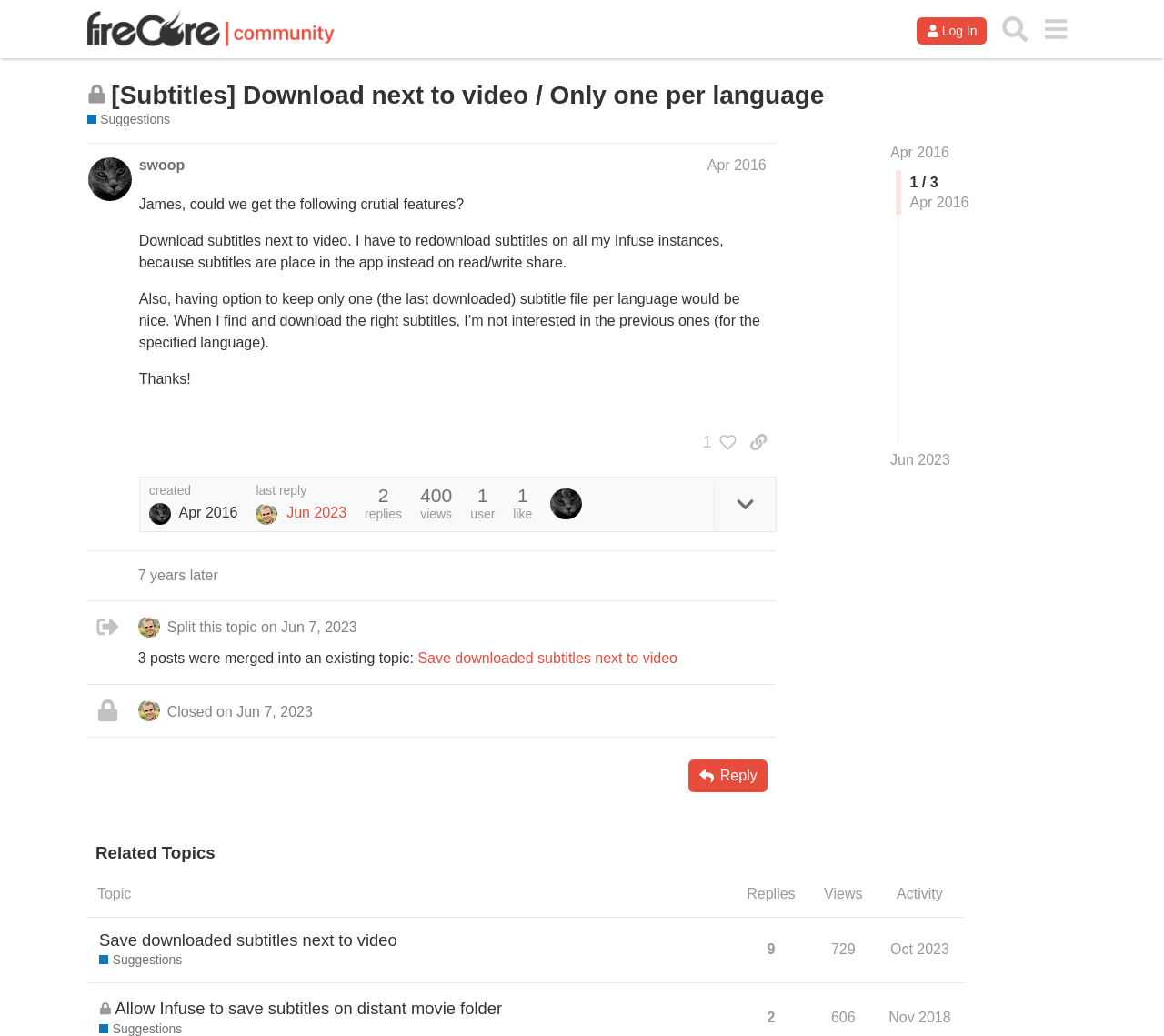Please specify the bounding box coordinates in the format (top-left x, top-left y, bottom-right x, bottom-right y), with values ranging from 0 to 1. Identify the bounding box for the UI component described as follows: last reply Jun 2023

[0.22, 0.468, 0.298, 0.506]